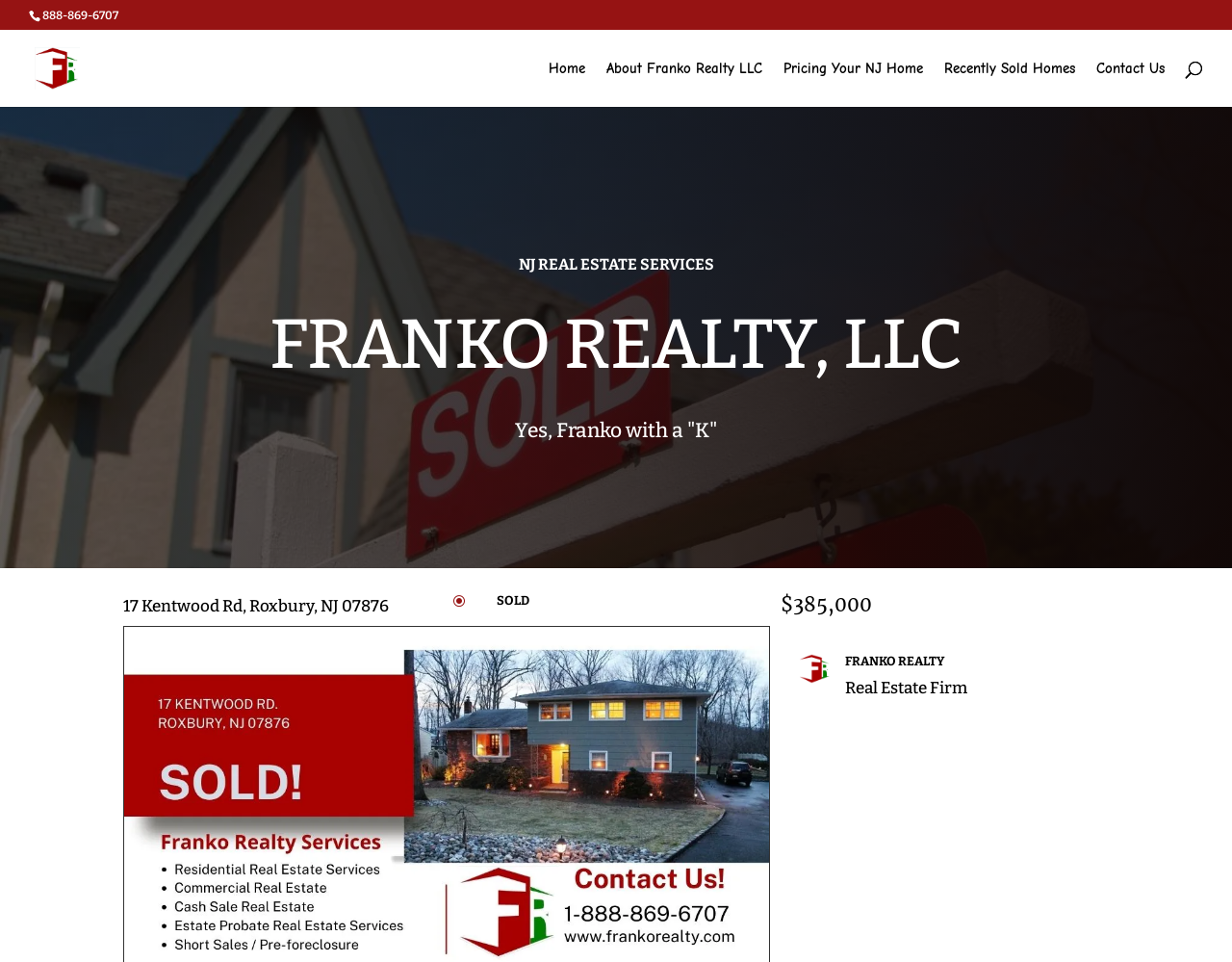Provide a short, one-word or phrase answer to the question below:
What is the price of the sold property?

$385,000